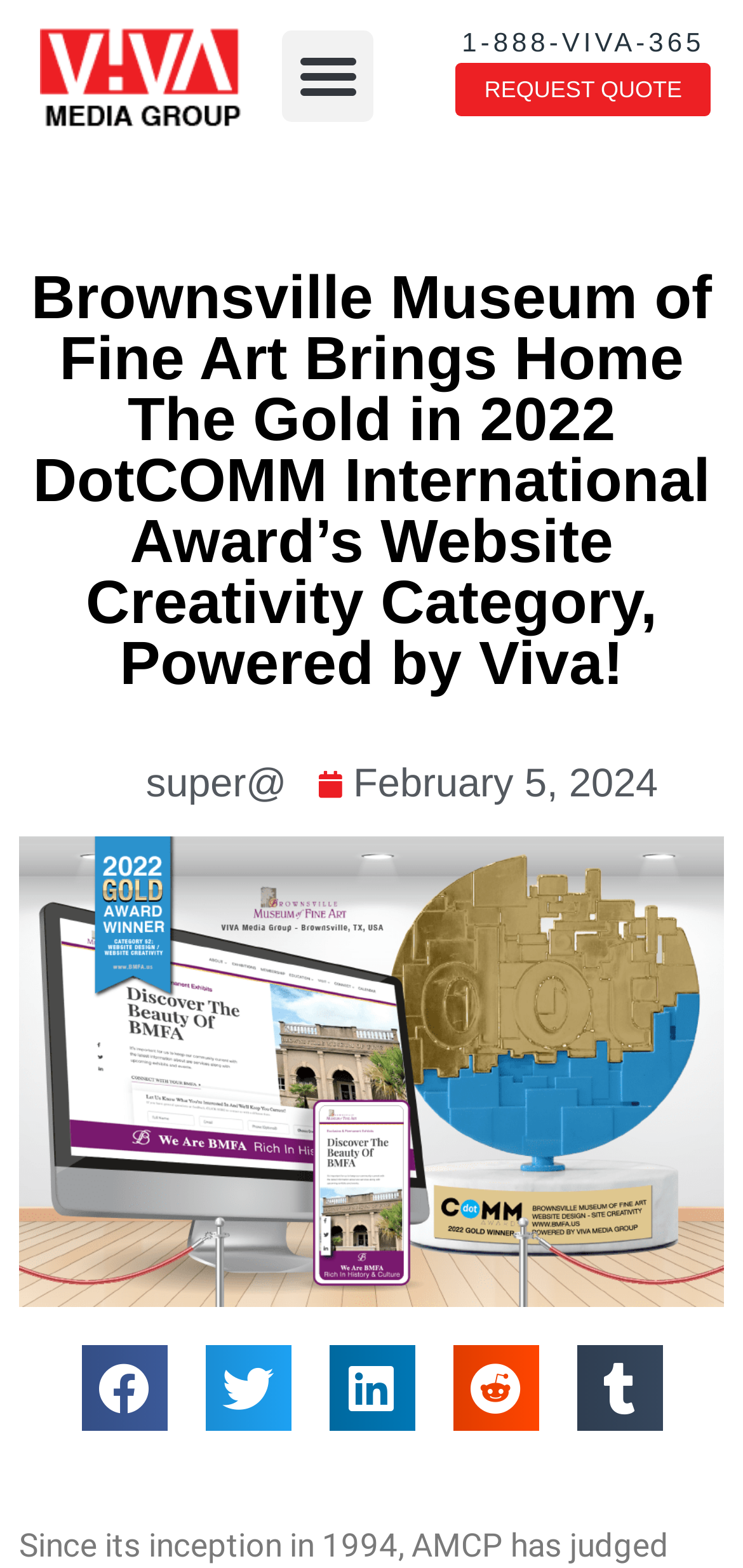Identify the bounding box coordinates necessary to click and complete the given instruction: "View the picture of super@".

[0.114, 0.48, 0.386, 0.521]